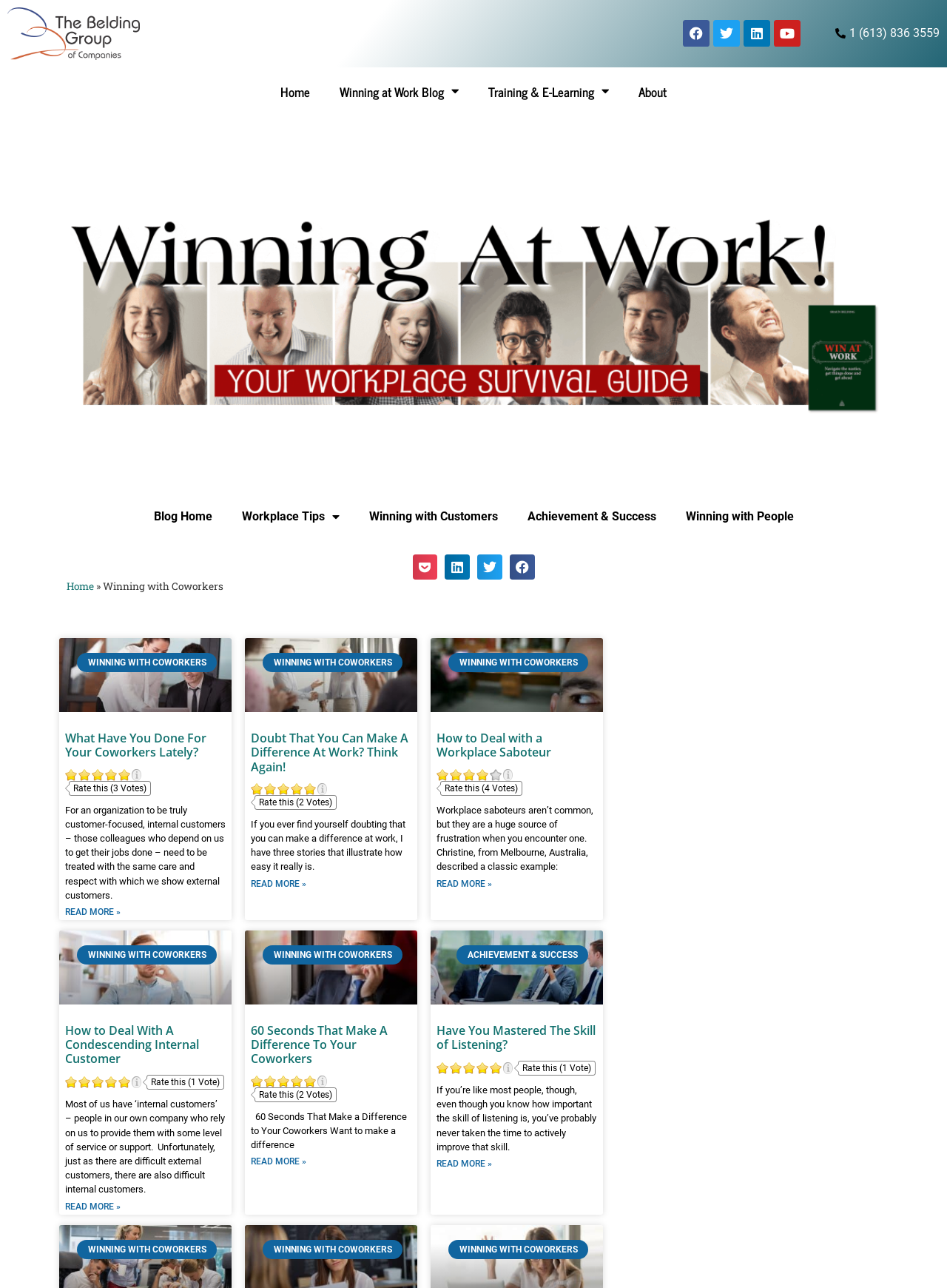What is the company name on the top left?
Using the image as a reference, answer the question with a short word or phrase.

The Belding Group